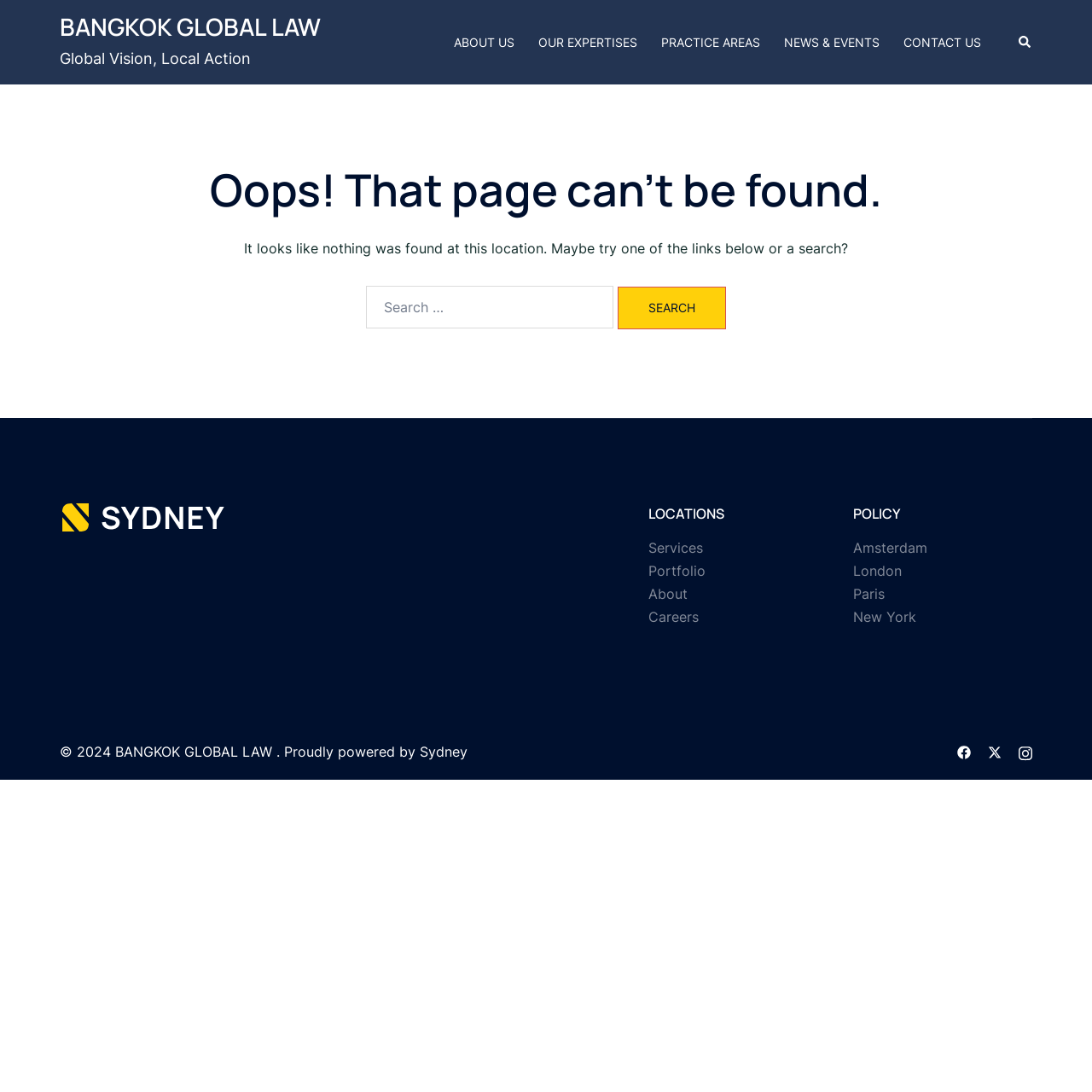Identify the bounding box of the HTML element described as: "parent_node: Search for: value="Search"".

[0.566, 0.263, 0.665, 0.302]